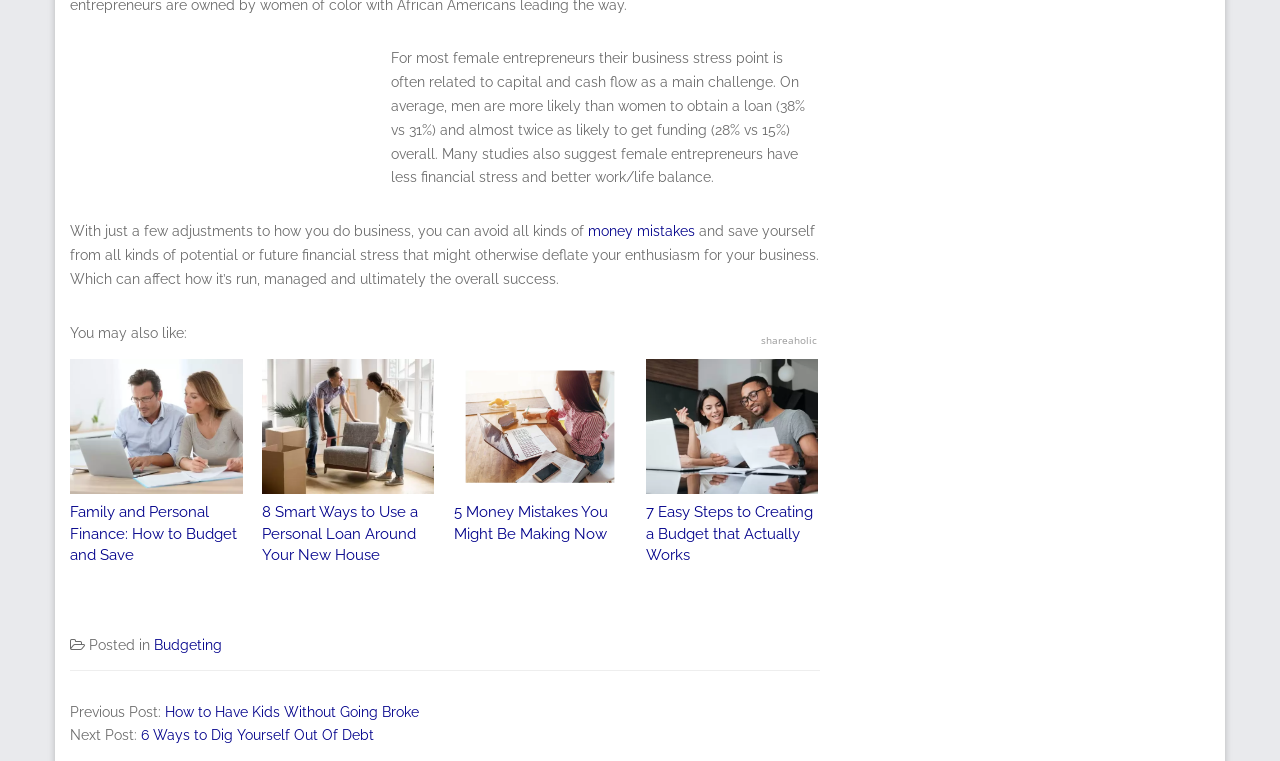What is the topic of the previous post?
Can you offer a detailed and complete answer to this question?

In the footer section, there is a link labeled 'Previous Post:' which points to 'How to Have Kids Without Going Broke', indicating that the previous post is about this topic.